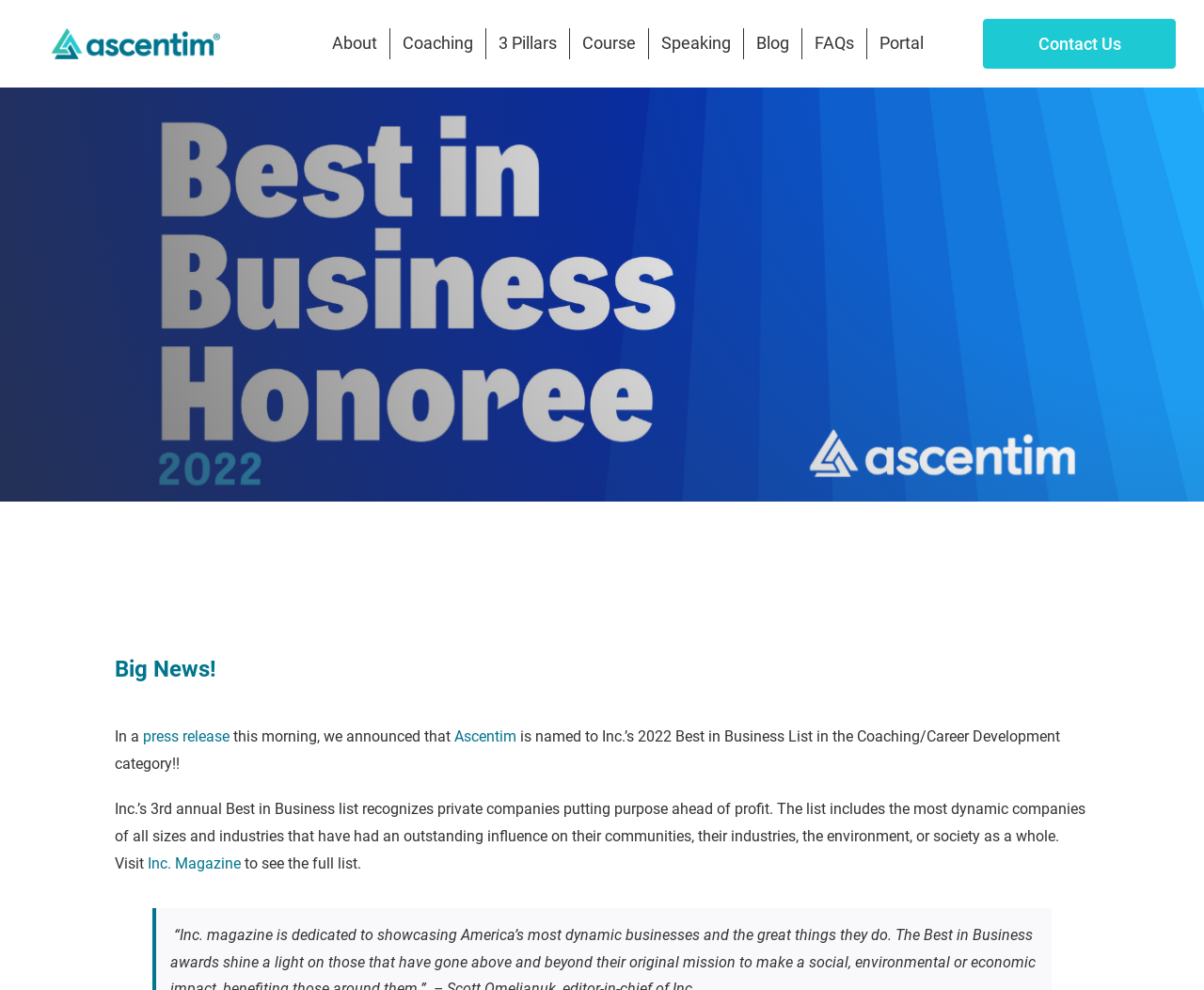Give a one-word or one-phrase response to the question:
What is the category Ascentim is recognized in?

Coaching/Career Development